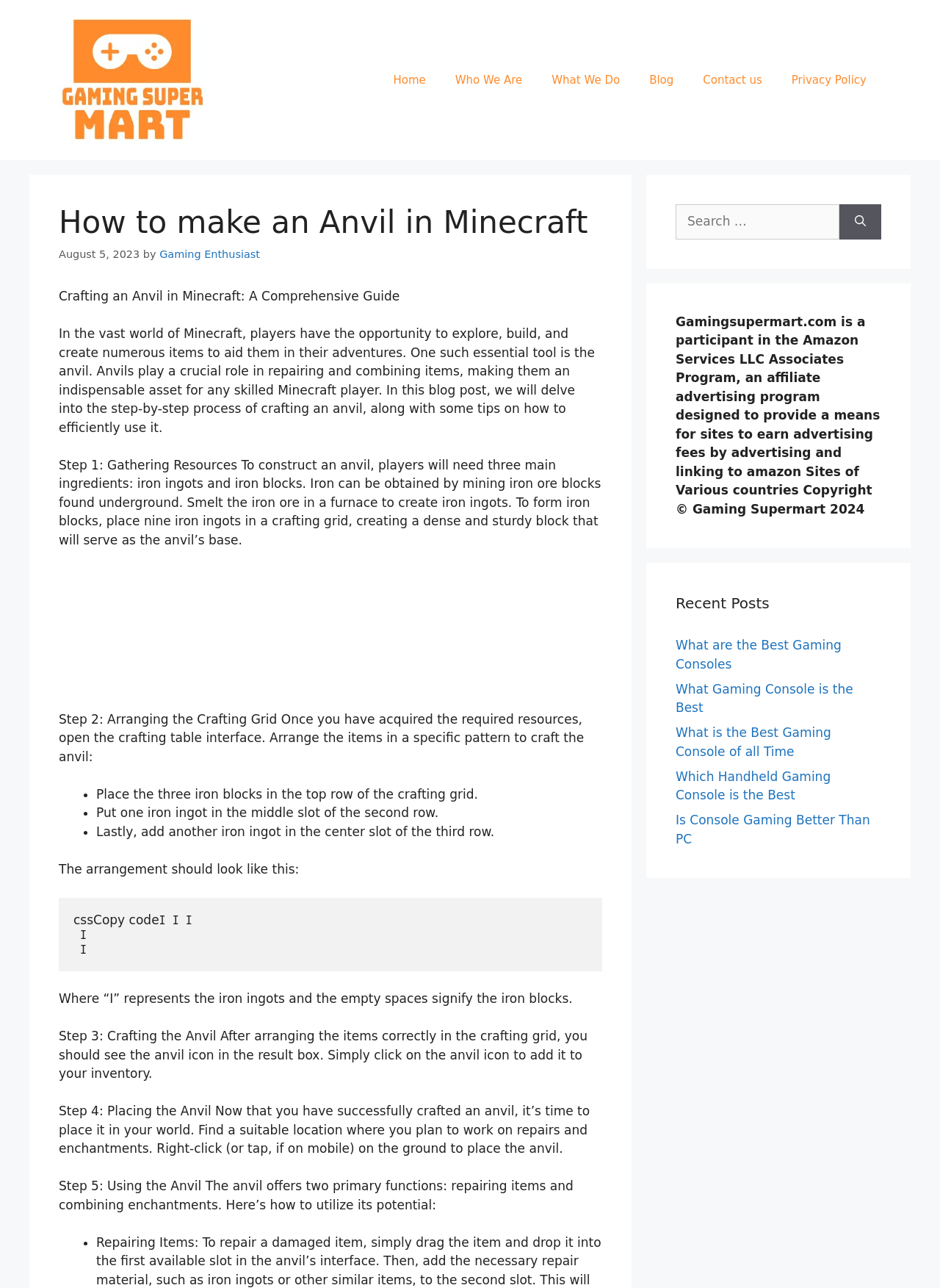Determine the bounding box coordinates for the clickable element to execute this instruction: "Search for something". Provide the coordinates as four float numbers between 0 and 1, i.e., [left, top, right, bottom].

[0.719, 0.159, 0.893, 0.186]